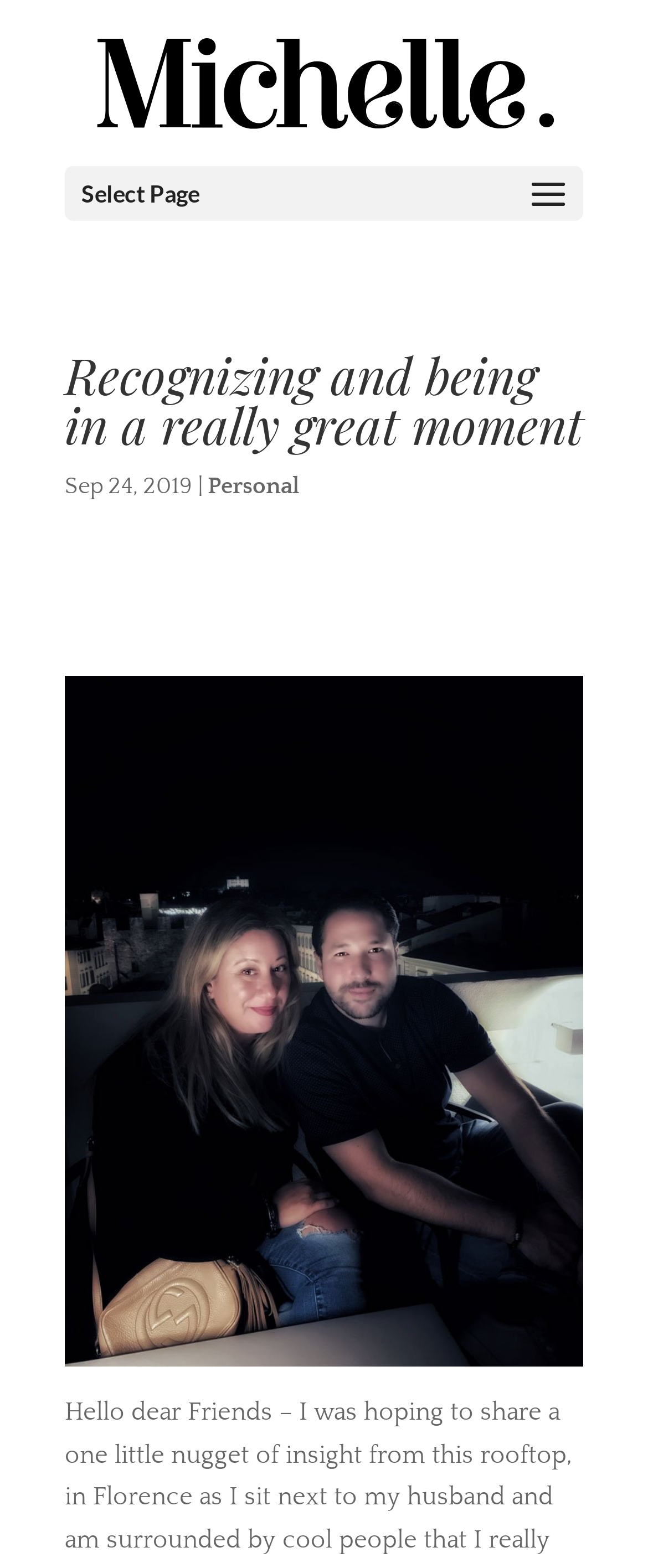Identify the bounding box of the UI element described as follows: "alt="Michelle Durpetti"". Provide the coordinates as four float numbers in the range of 0 to 1 [left, top, right, bottom].

[0.15, 0.041, 0.858, 0.06]